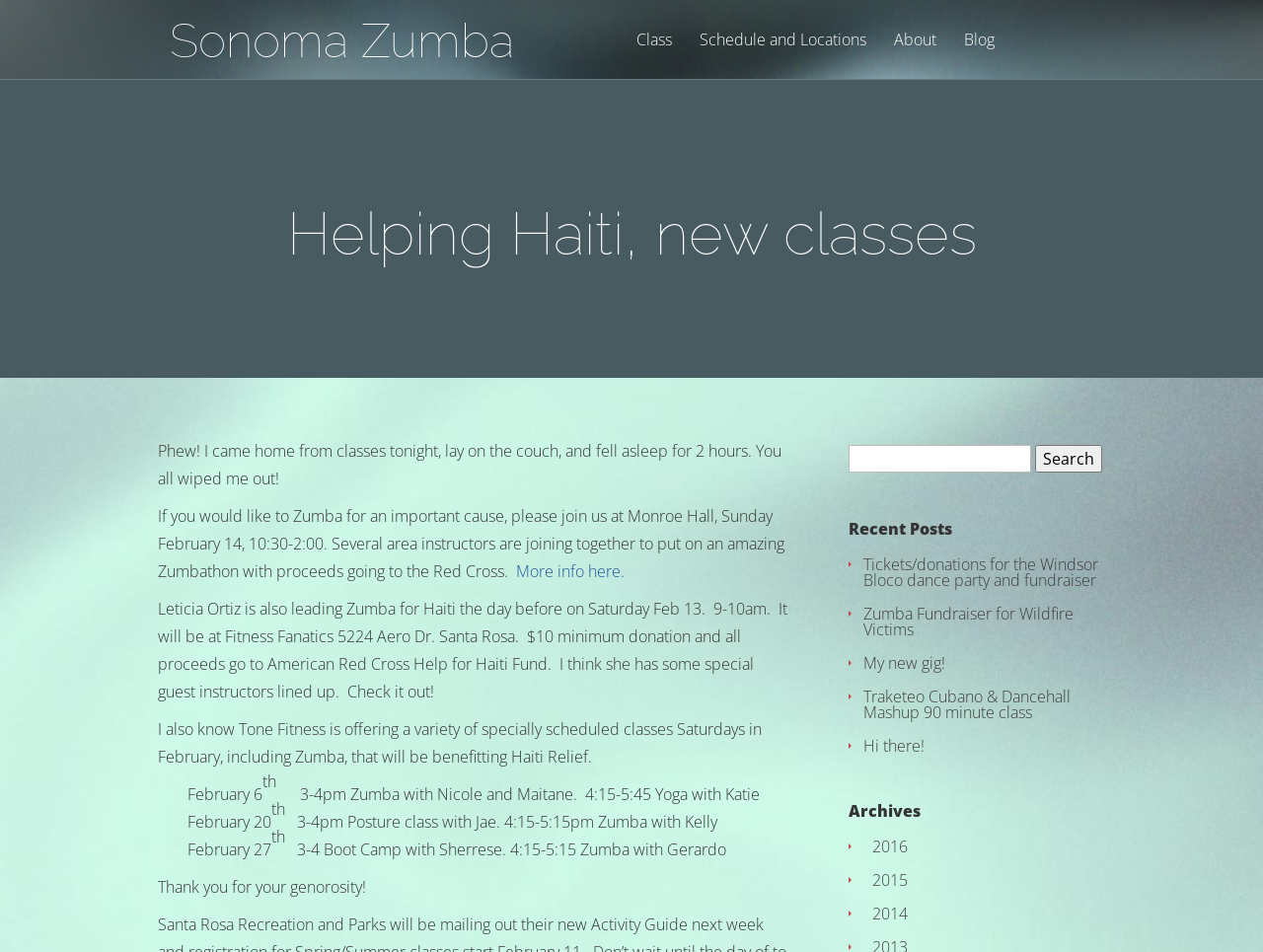Find the headline of the webpage and generate its text content.

Helping Haiti, new classes